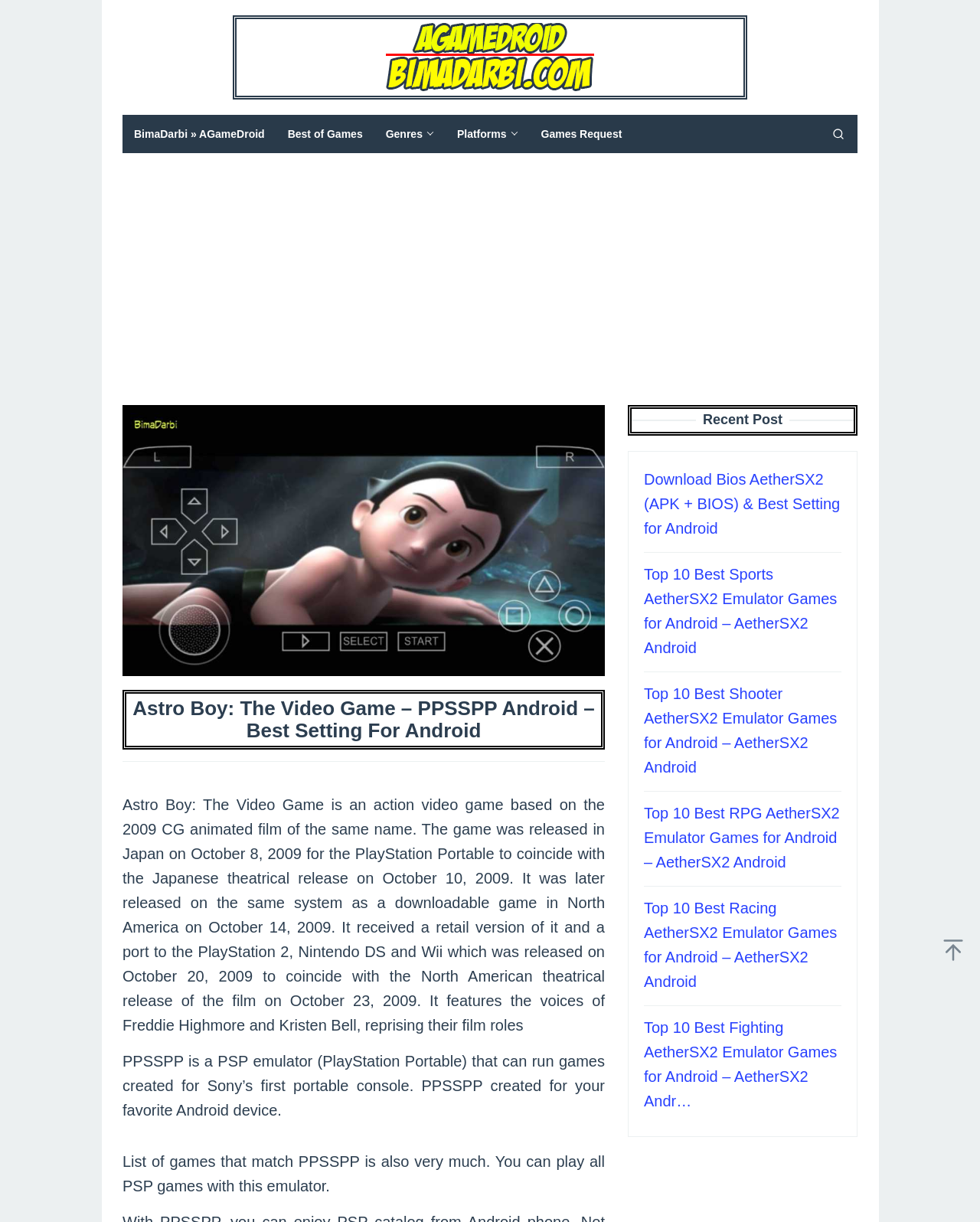Please identify the bounding box coordinates of where to click in order to follow the instruction: "Read about Astro Boy: The Video Game".

[0.125, 0.651, 0.617, 0.846]